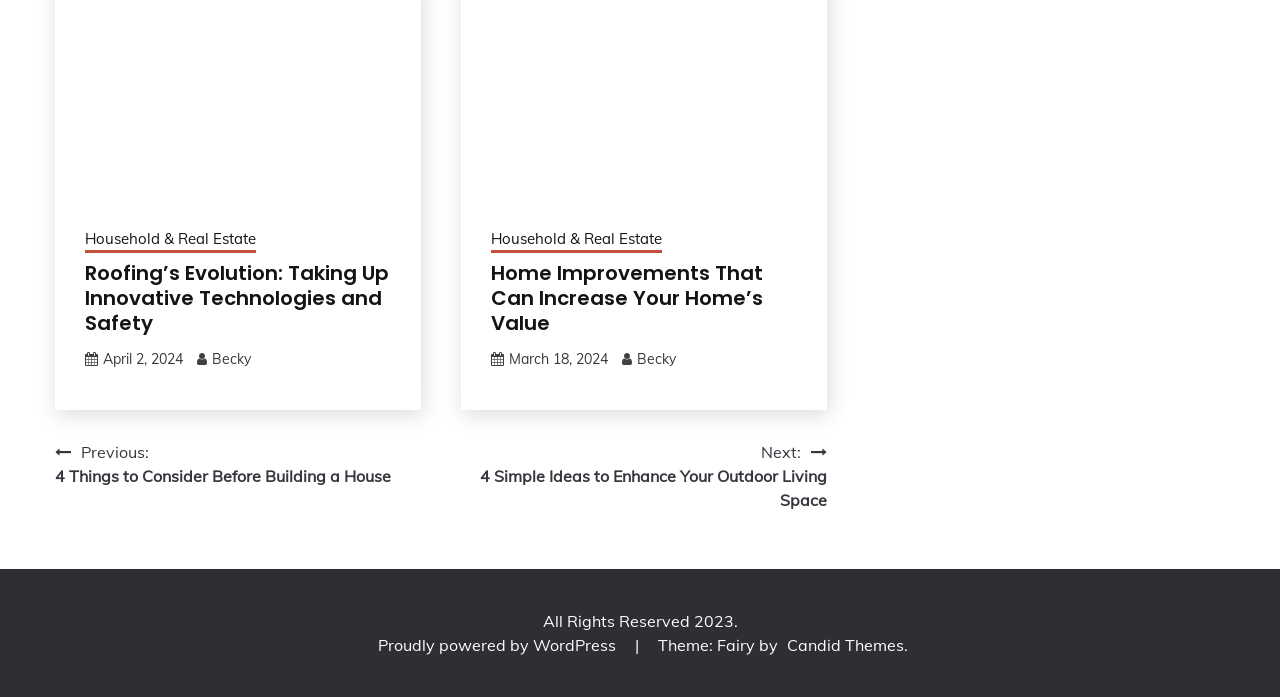Find and provide the bounding box coordinates for the UI element described here: "Becky". The coordinates should be given as four float numbers between 0 and 1: [left, top, right, bottom].

[0.498, 0.503, 0.528, 0.528]